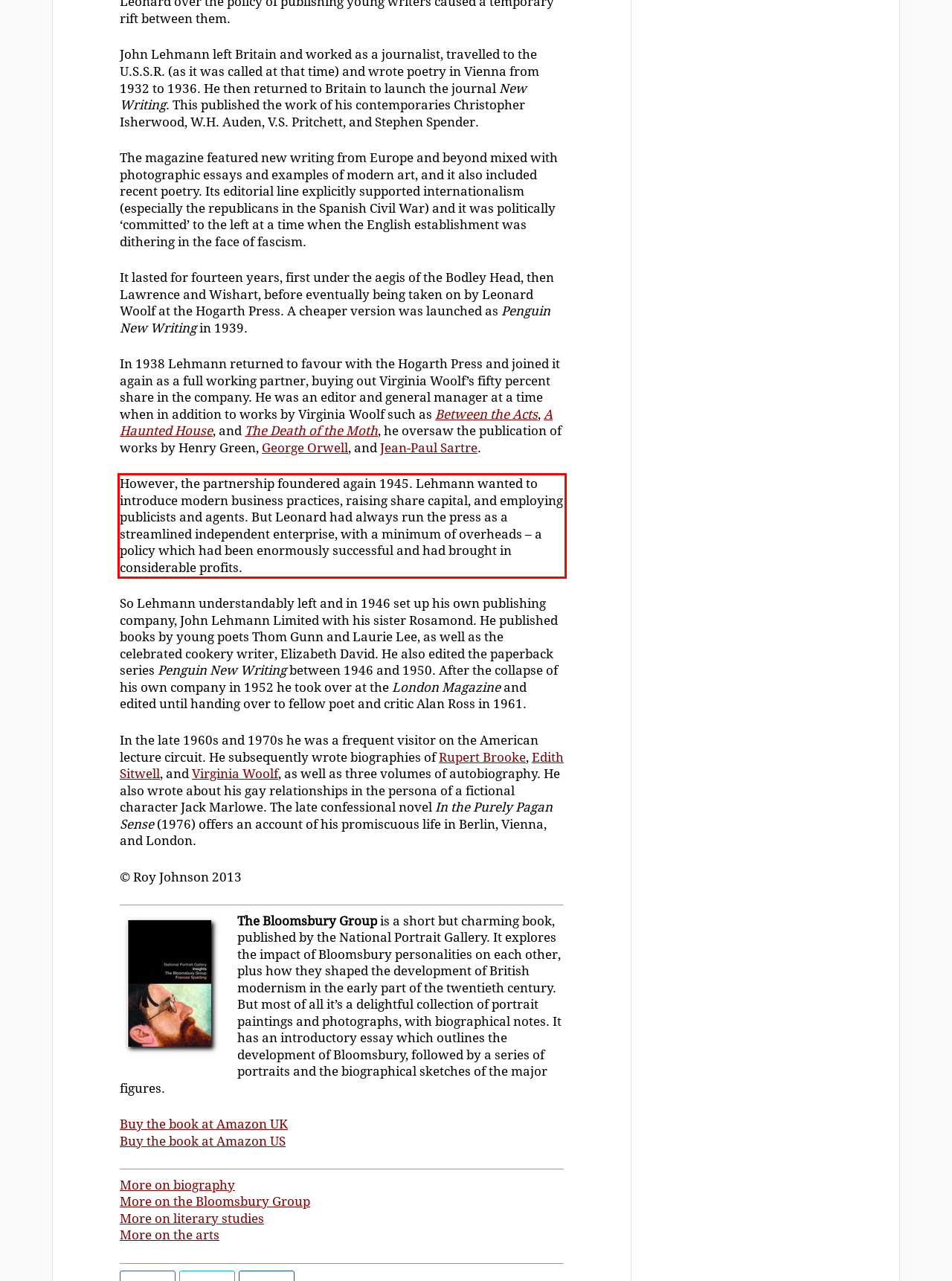You are presented with a webpage screenshot featuring a red bounding box. Perform OCR on the text inside the red bounding box and extract the content.

However, the partnership foundered again 1945. Lehmann wanted to introduce modern business practices, raising share capital, and employing publicists and agents. But Leonard had always run the press as a streamlined independent enterprise, with a minimum of overheads – a policy which had been enormously successful and had brought in considerable profits.